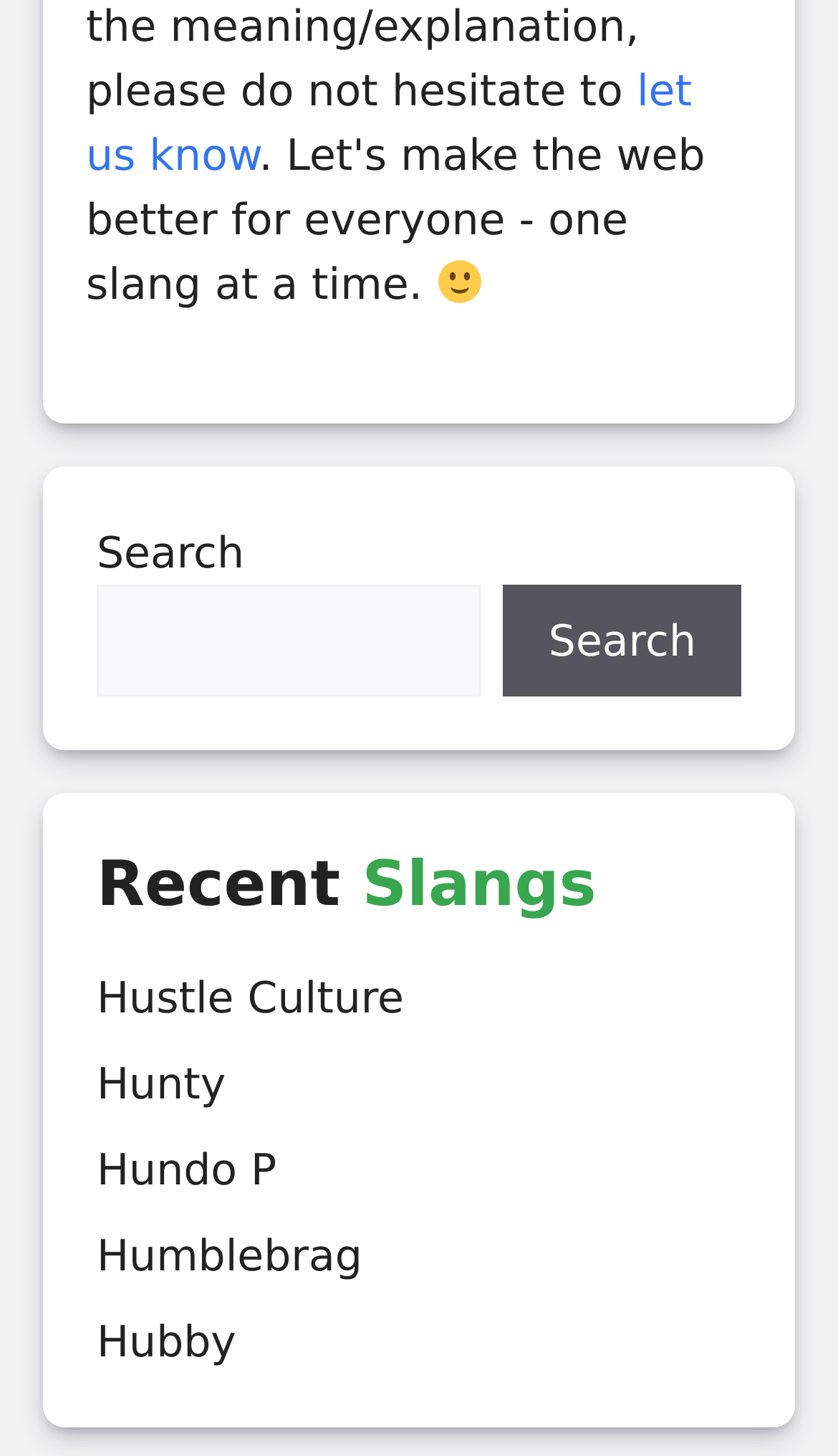What is the purpose of the search box?
Provide a one-word or short-phrase answer based on the image.

To search slangs